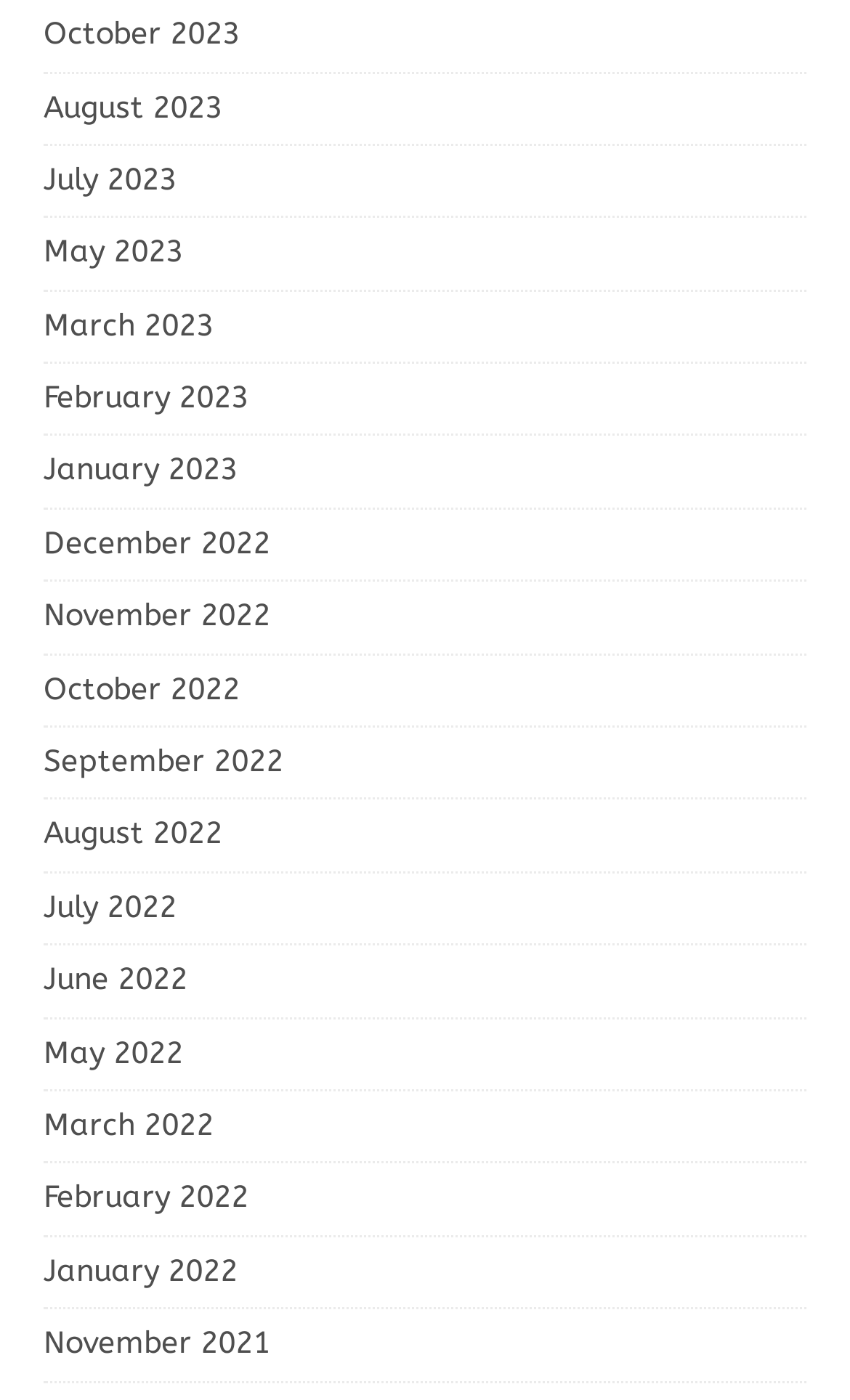Locate the UI element described by July 2022 in the provided webpage screenshot. Return the bounding box coordinates in the format (top-left x, top-left y, bottom-right x, bottom-right y), ensuring all values are between 0 and 1.

[0.051, 0.624, 0.949, 0.674]